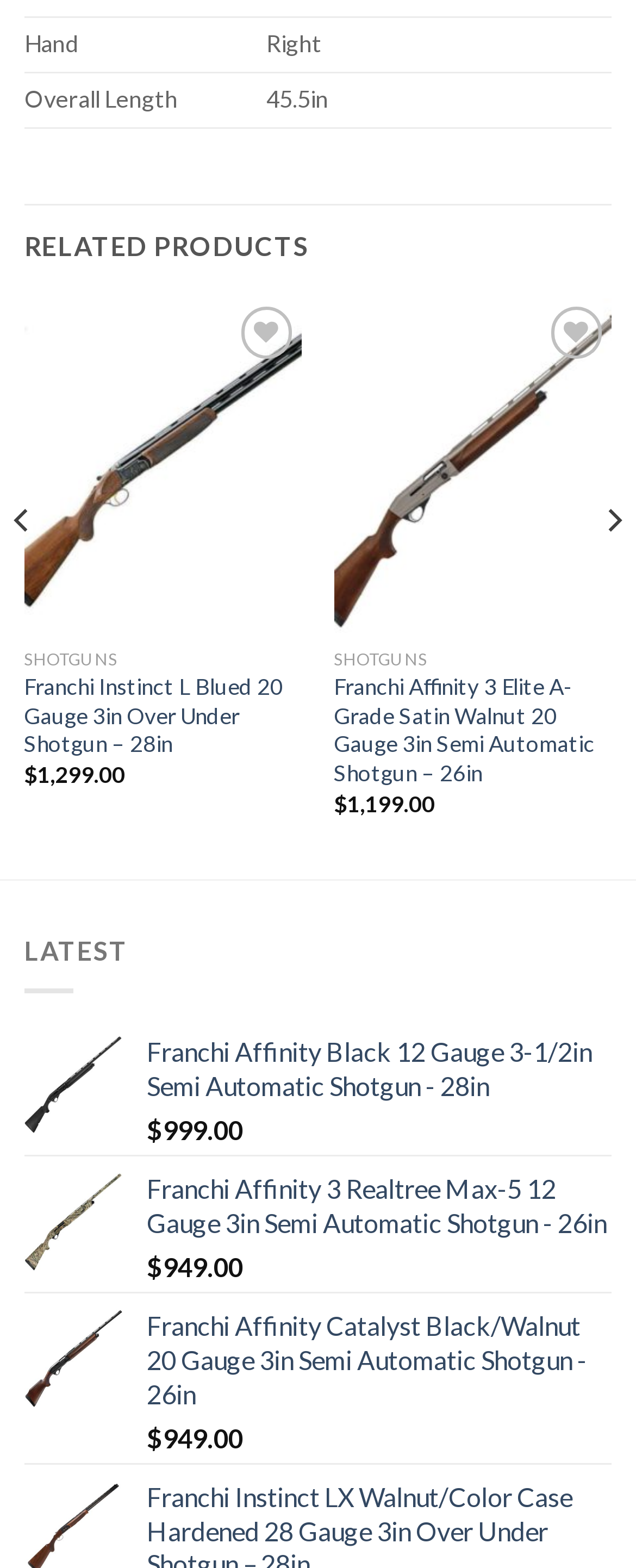Locate the bounding box coordinates for the element described below: "parent_node: Add to wishlist aria-label="Next"". The coordinates must be four float values between 0 and 1, formatted as [left, top, right, bottom].

[0.938, 0.189, 0.99, 0.559]